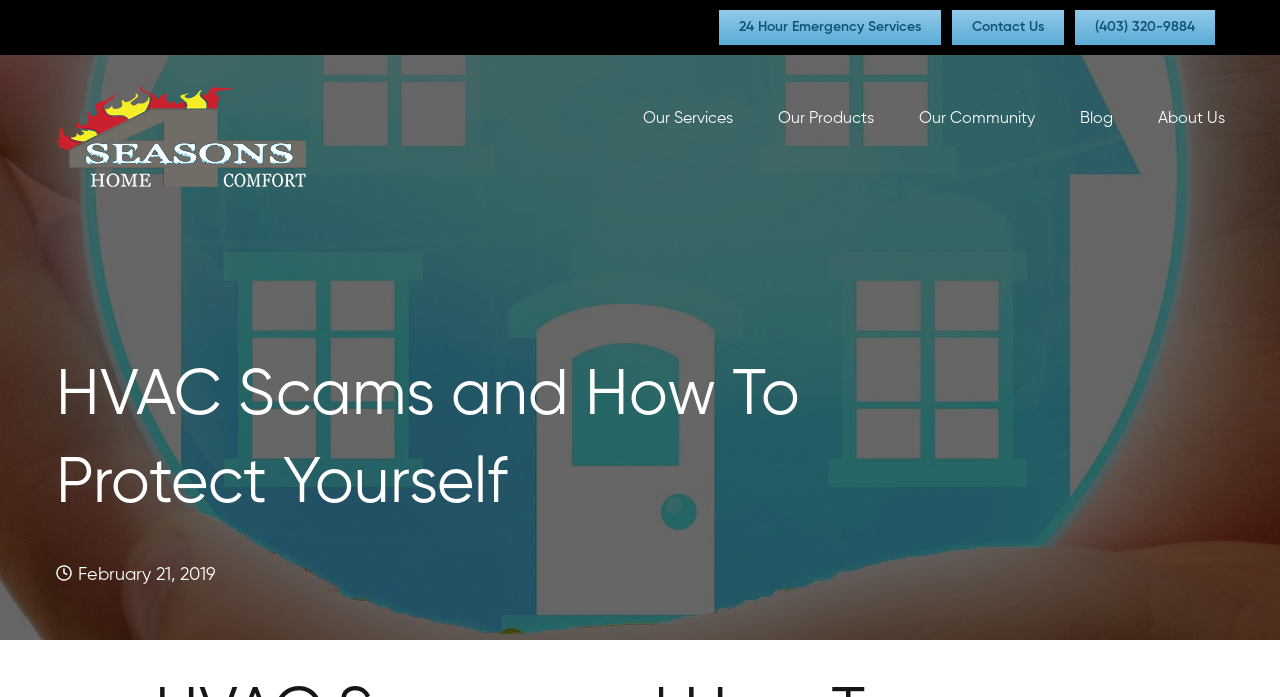Find the bounding box coordinates of the area to click in order to follow the instruction: "Explore Geography category".

None